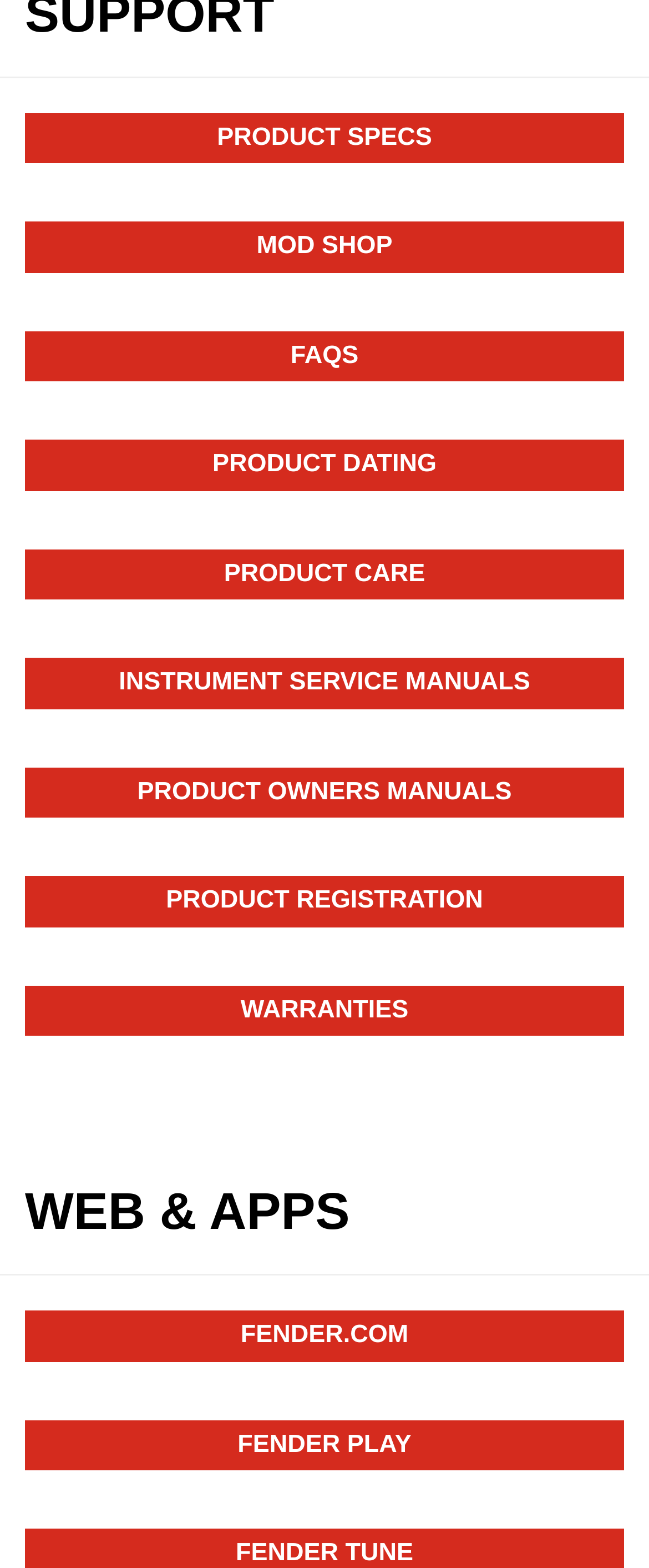What is the first link in the top navigation menu?
Using the picture, provide a one-word or short phrase answer.

PRODUCT SPECS